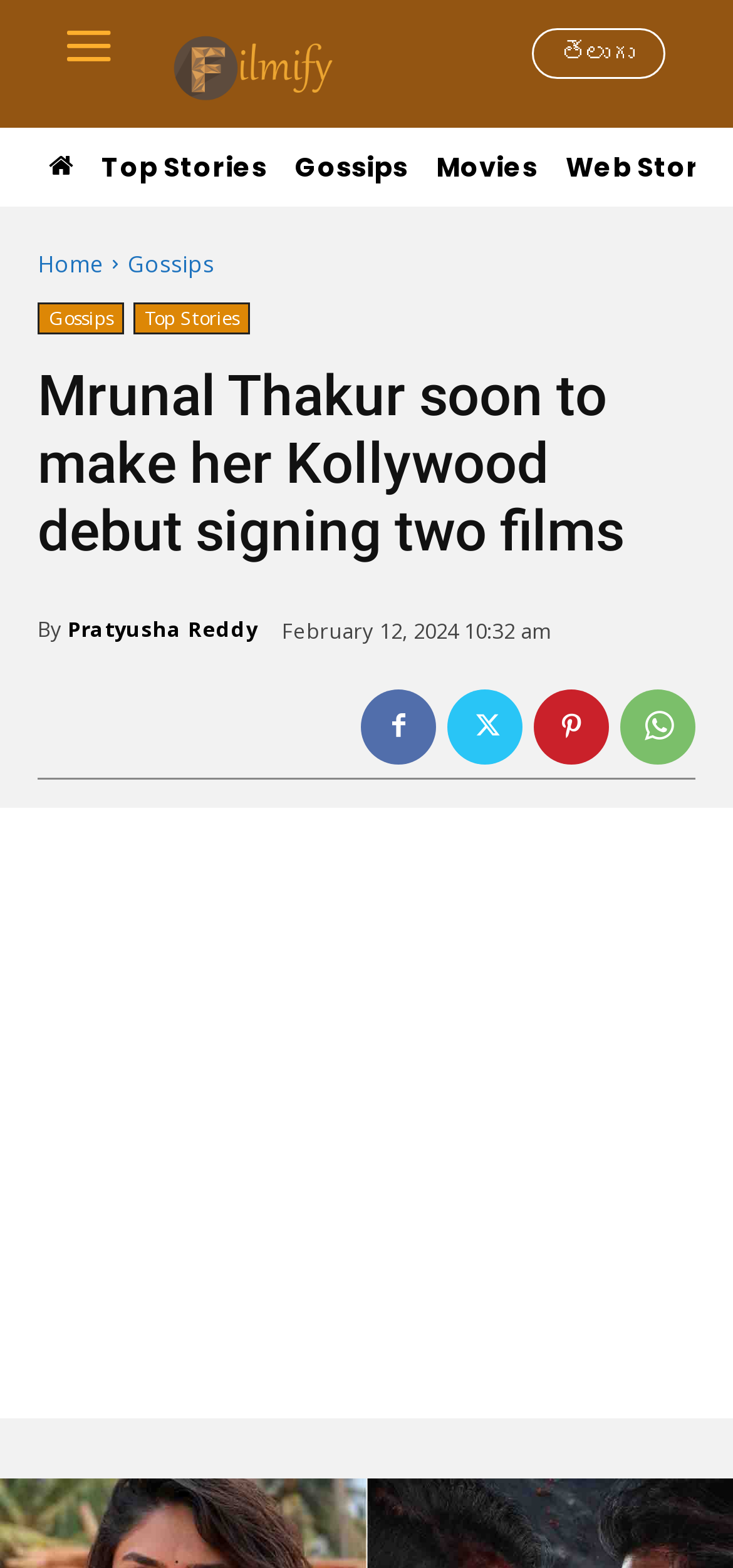Determine the bounding box coordinates of the element that should be clicked to execute the following command: "Visit Pratyusha Reddy's page".

[0.092, 0.383, 0.351, 0.419]